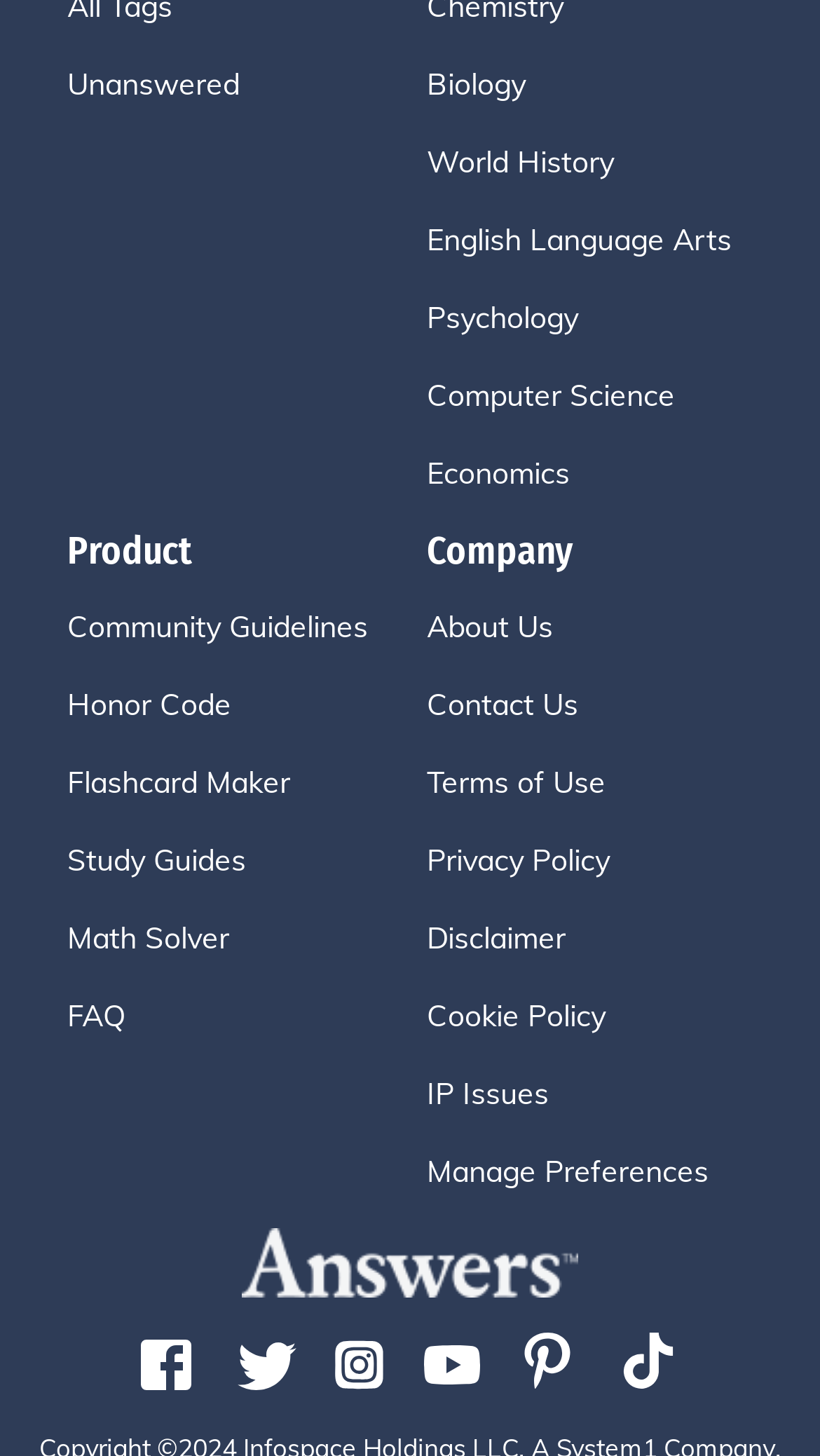Using the elements shown in the image, answer the question comprehensively: What is the last link under the 'Company' heading?

I looked at the links under the 'Company' heading and found that the last link is 'IP Issues', which is located at the bottom of the list.